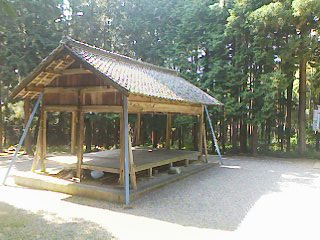Produce a meticulous caption for the image.

The image depicts a traditional shrine structure nestled within a serene forest setting. The building features a distinctive thatched roof supported by wooden beams, with a spacious platform beneath that invites visitors to enjoy the tranquil surroundings. Tall trees frame the structure, adding to the peaceful ambiance of the area, which provides a perfect place for locals to gather, play games like boules or petanque, and enjoy the natural beauty. This charming locale, while perhaps not as famous as those found in Kyoto, offers a quaint and inviting atmosphere for both residents and visitors. The image captures a moment of simplicity and cultural warmth, highlighting the connection to the local community.